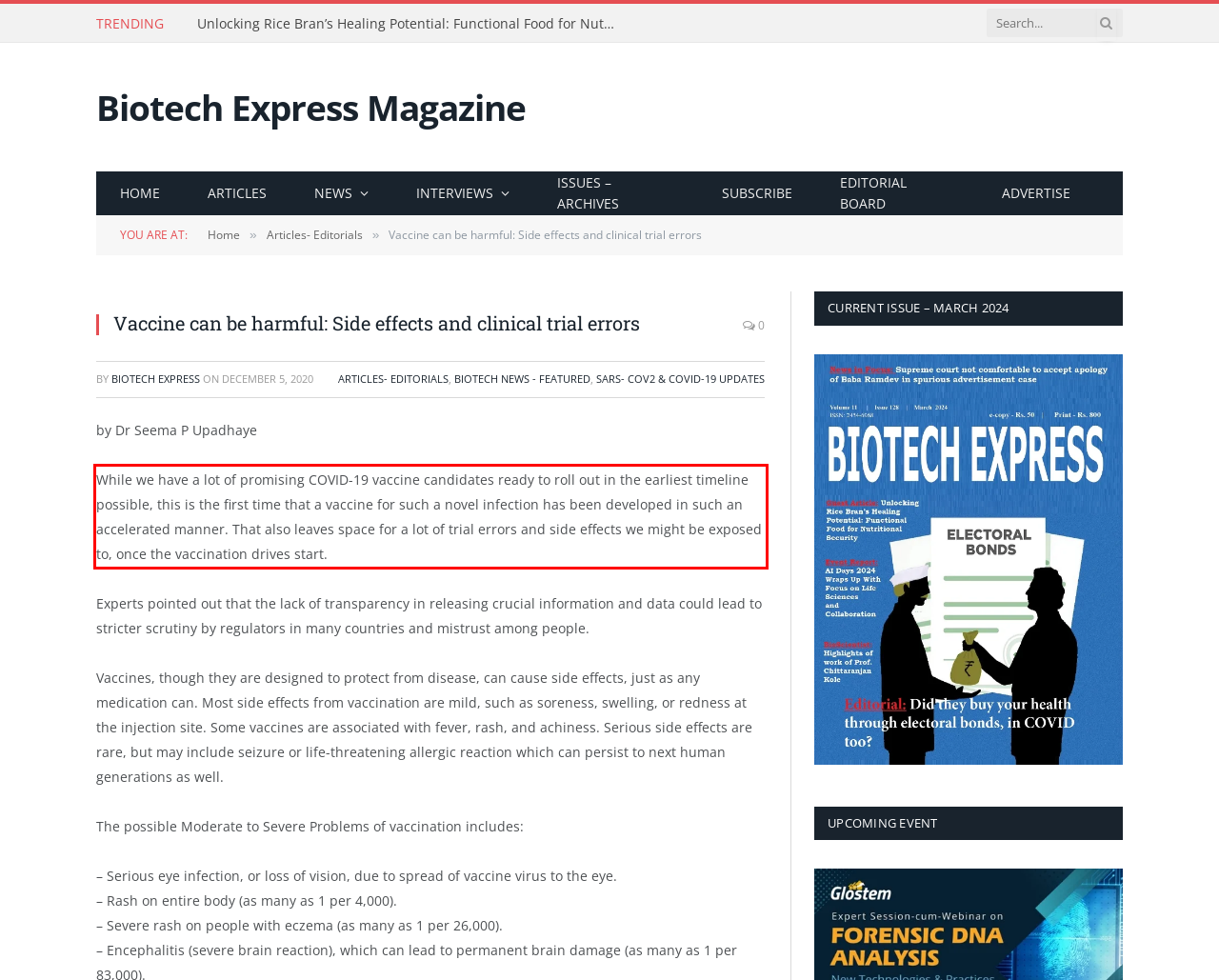Identify the text inside the red bounding box in the provided webpage screenshot and transcribe it.

While we have a lot of promising COVID-19 vaccine candidates ready to roll out in the earliest timeline possible, this is the first time that a vaccine for such a novel infection has been developed in such an accelerated manner. That also leaves space for a lot of trial errors and side effects we might be exposed to, once the vaccination drives start.